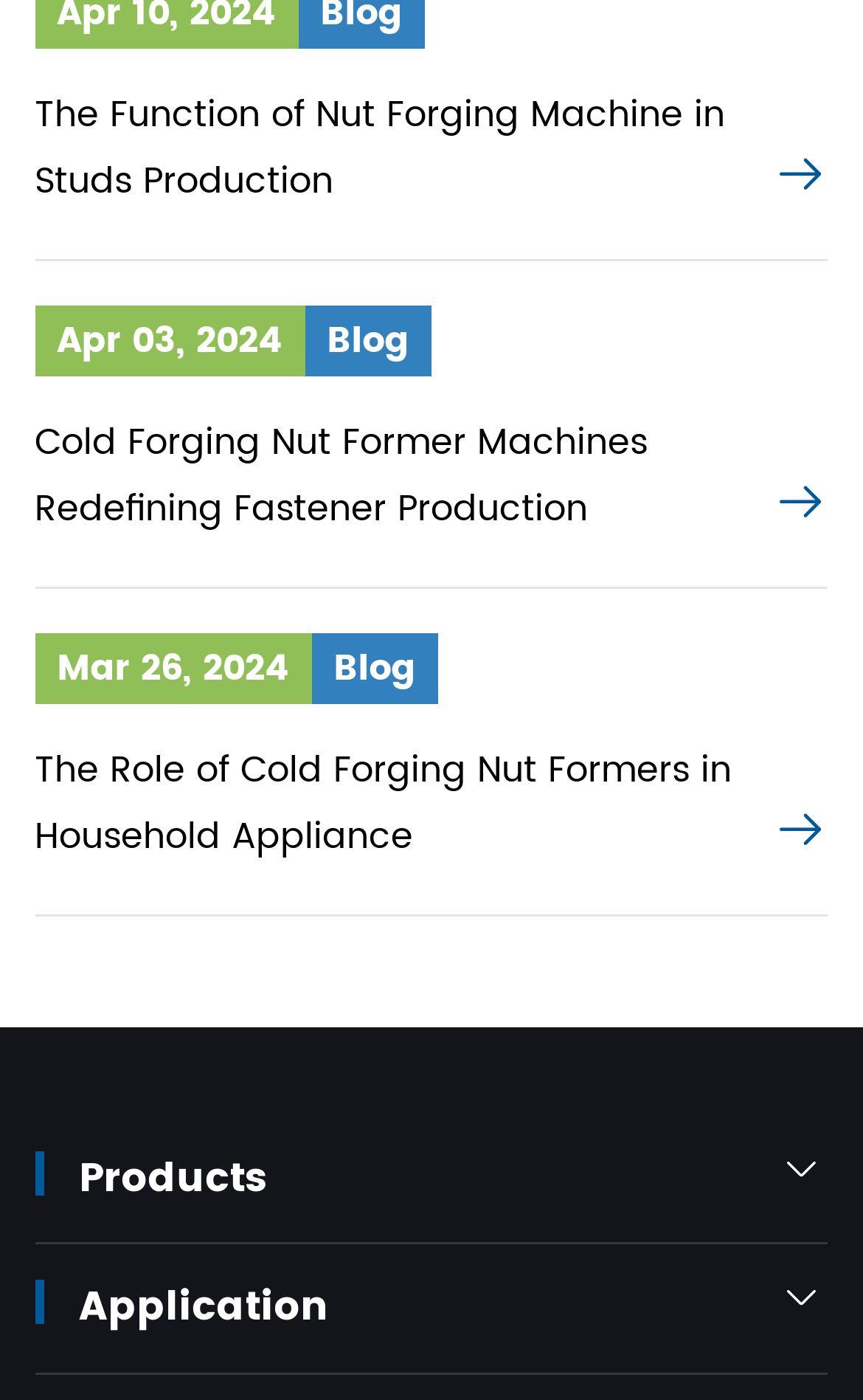Extract the bounding box coordinates of the UI element described: "". Provide the coordinates in the format [left, top, right, bottom] with values ranging from 0 to 1.

[0.896, 0.096, 0.96, 0.153]